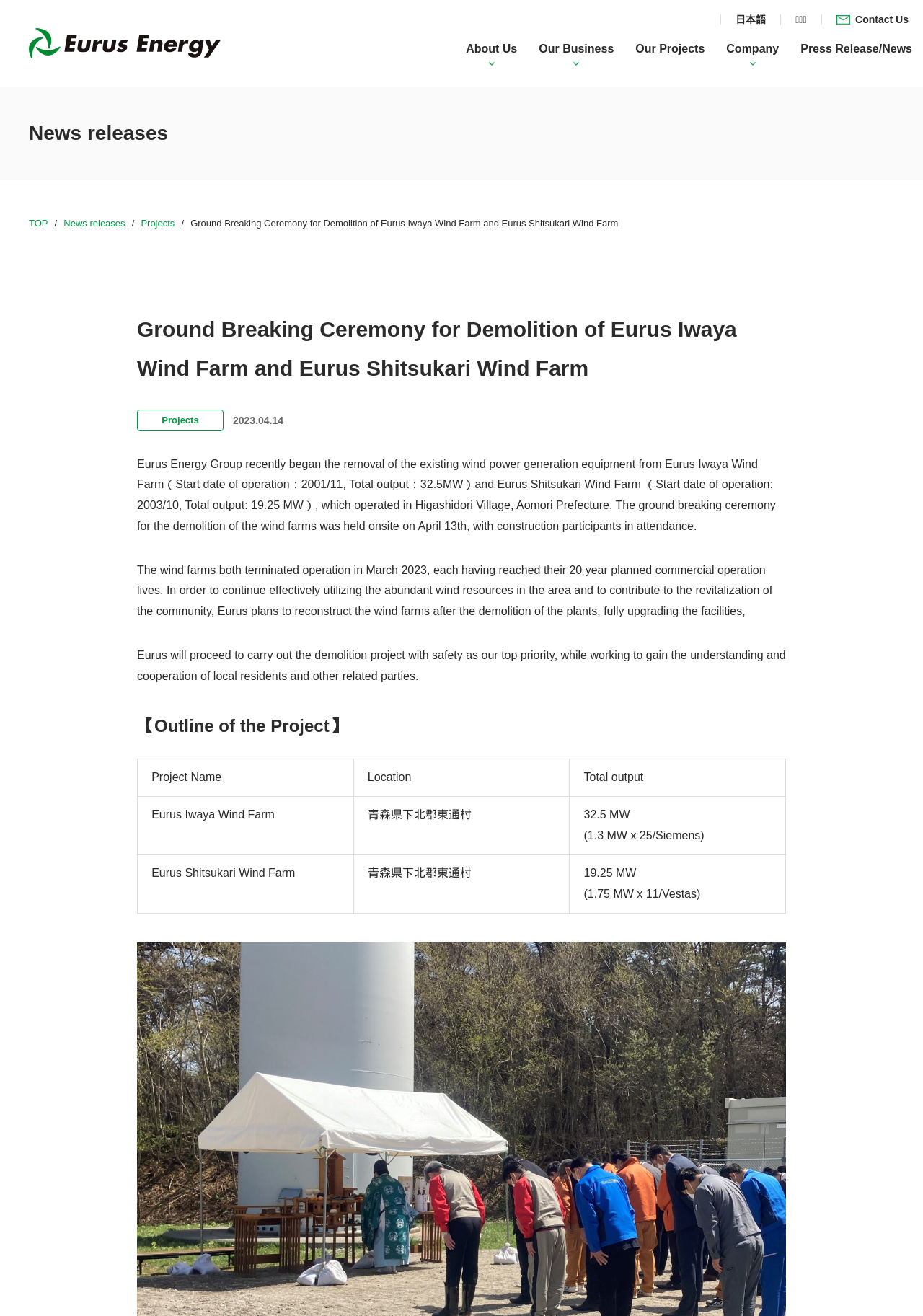Provide the bounding box coordinates for the UI element that is described as: "Company".

[0.787, 0.032, 0.844, 0.042]